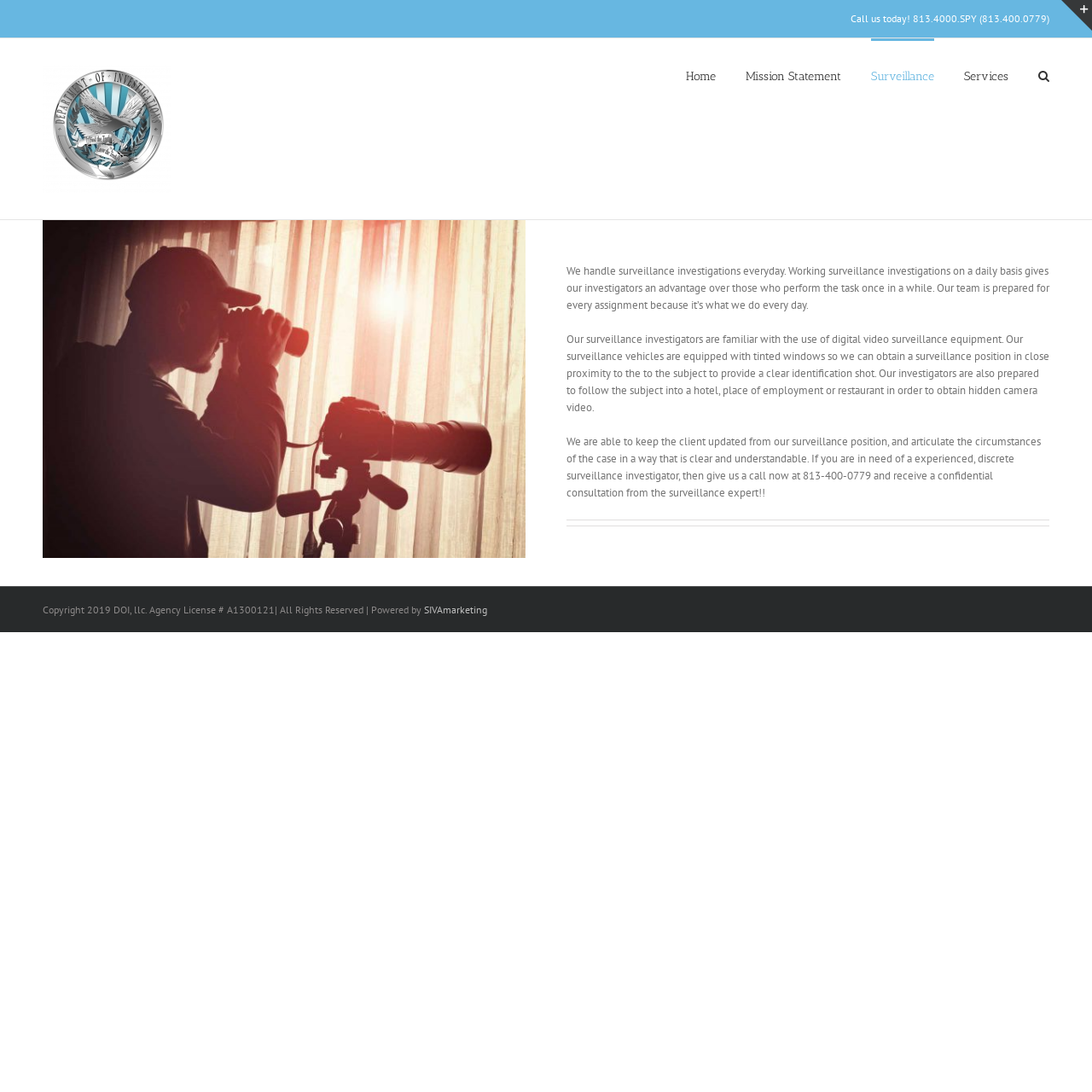What type of equipment do the investigators use? From the image, respond with a single word or brief phrase.

Digital video surveillance equipment